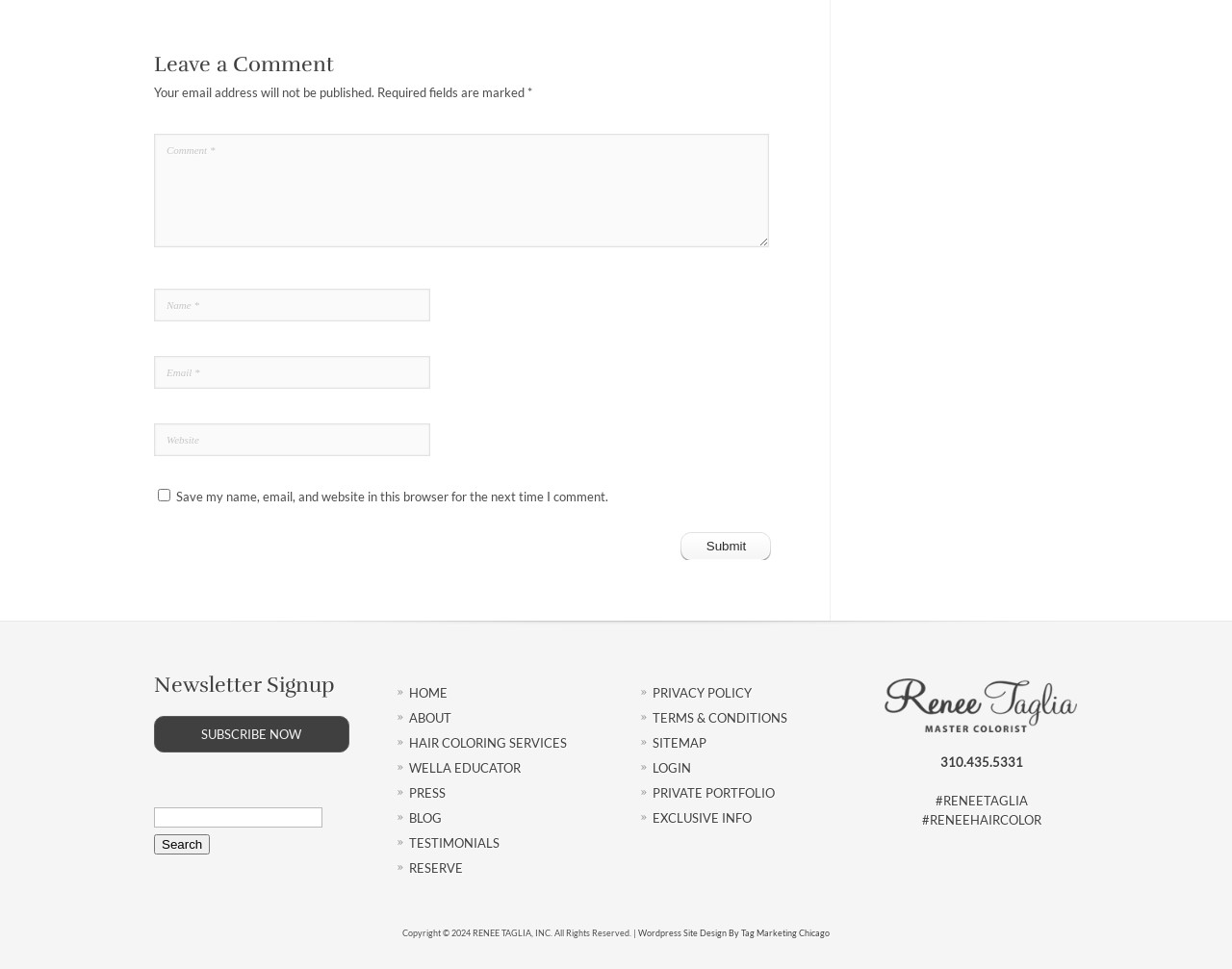Please specify the coordinates of the bounding box for the element that should be clicked to carry out this instruction: "Subscribe to the newsletter". The coordinates must be four float numbers between 0 and 1, formatted as [left, top, right, bottom].

[0.125, 0.739, 0.284, 0.777]